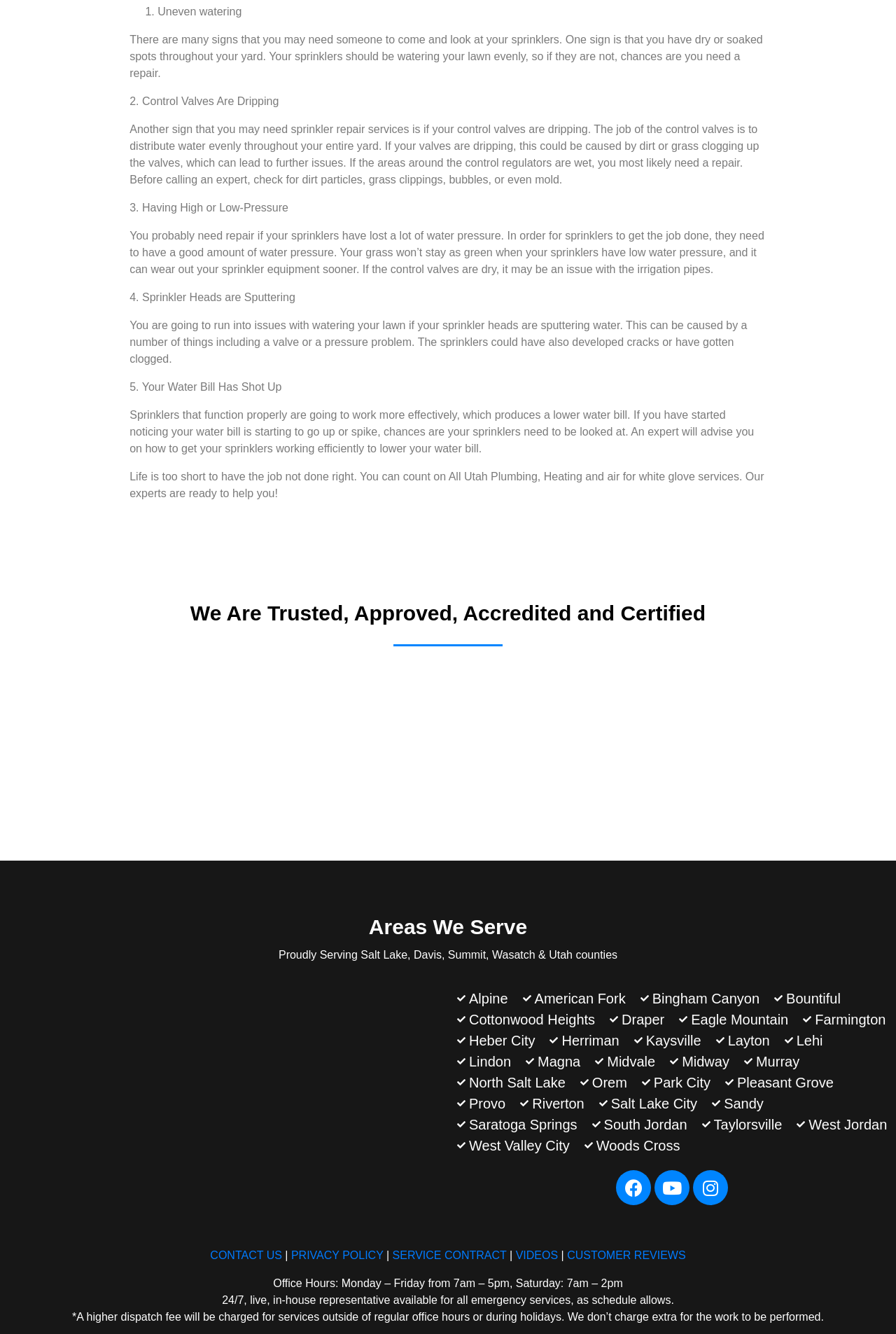Based on the element description Facebook, identify the bounding box coordinates for the UI element. The coordinates should be in the format (top-left x, top-left y, bottom-right x, bottom-right y) and within the 0 to 1 range.

[0.688, 0.877, 0.727, 0.904]